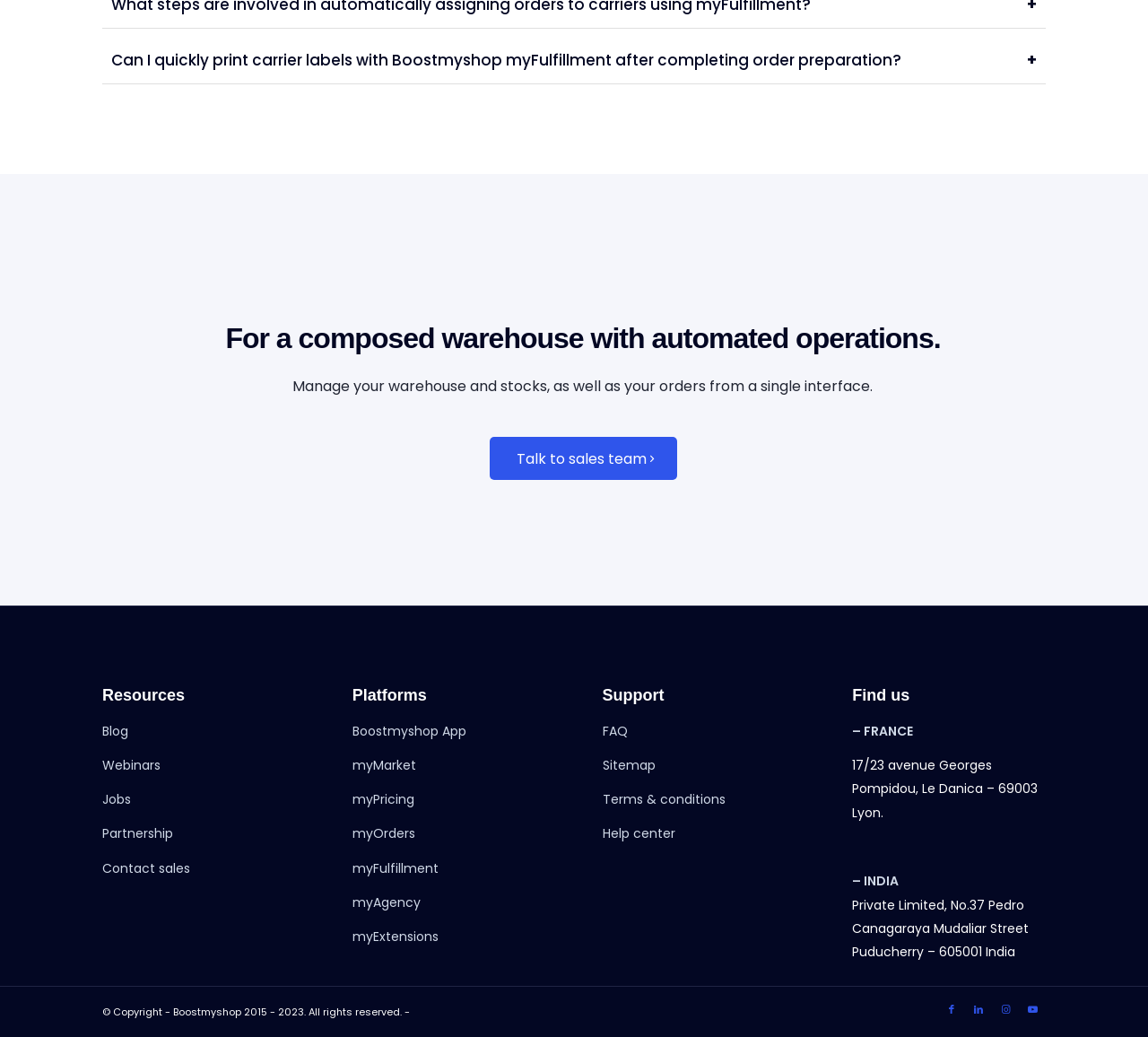Pinpoint the bounding box coordinates of the area that should be clicked to complete the following instruction: "Go to 'myFulfillment'". The coordinates must be given as four float numbers between 0 and 1, i.e., [left, top, right, bottom].

[0.307, 0.828, 0.382, 0.846]